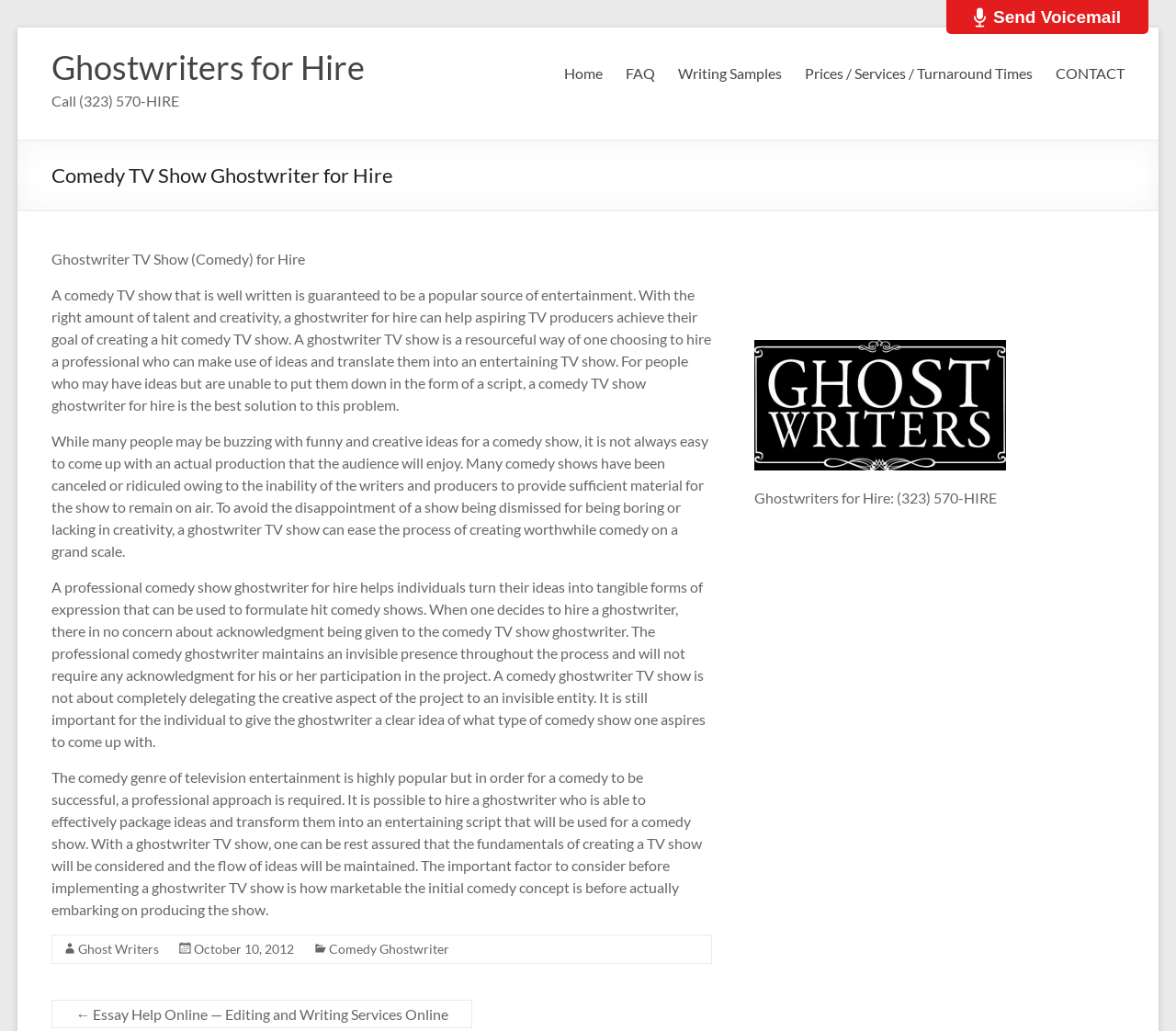Provide the bounding box coordinates in the format (top-left x, top-left y, bottom-right x, bottom-right y). All values are floating point numbers between 0 and 1. Determine the bounding box coordinate of the UI element described as: Ghostwriters for Hire

[0.044, 0.045, 0.311, 0.085]